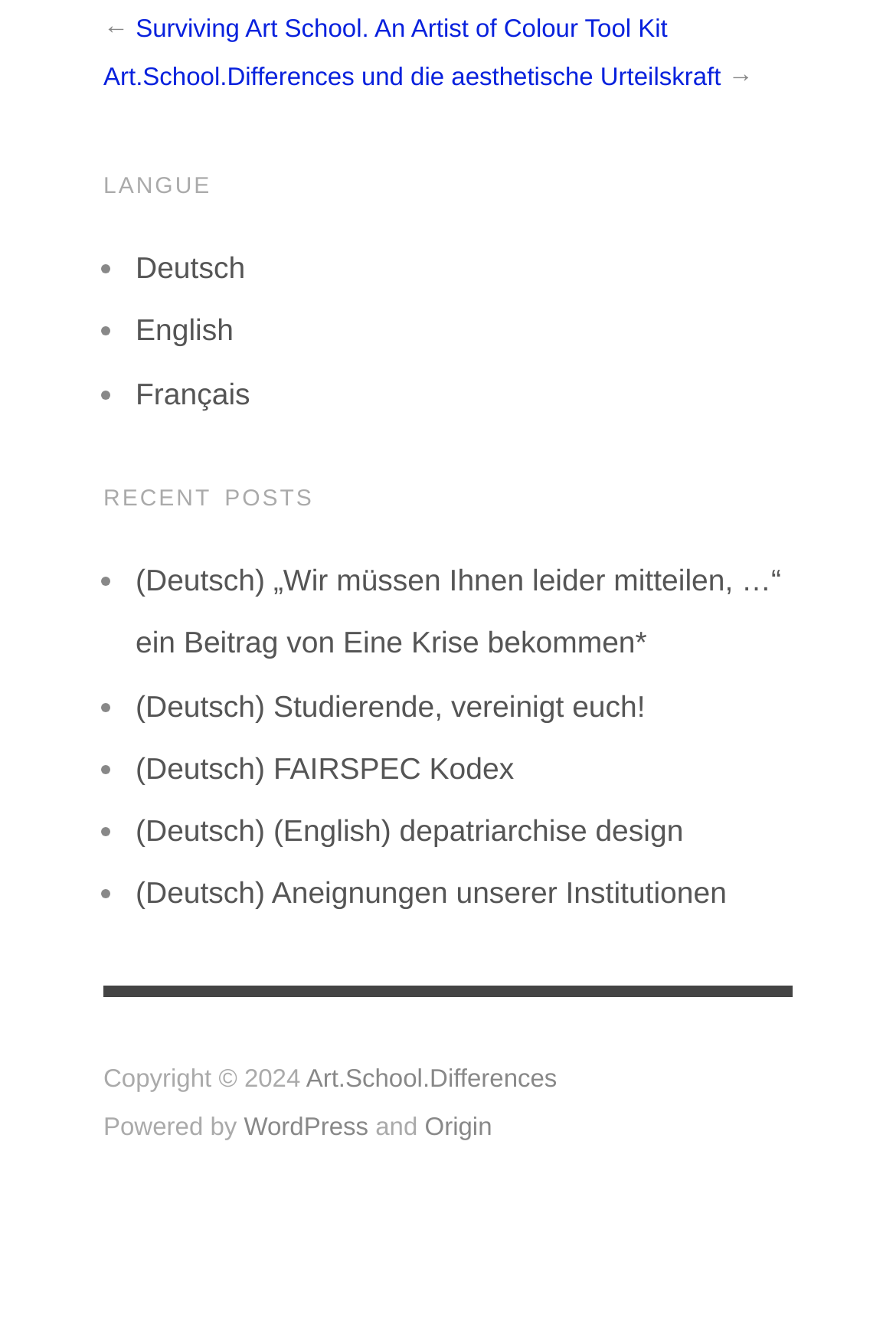What is the copyright year?
Please elaborate on the answer to the question with detailed information.

The copyright year is mentioned at the bottom of the webpage as 'Copyright © 2024'.